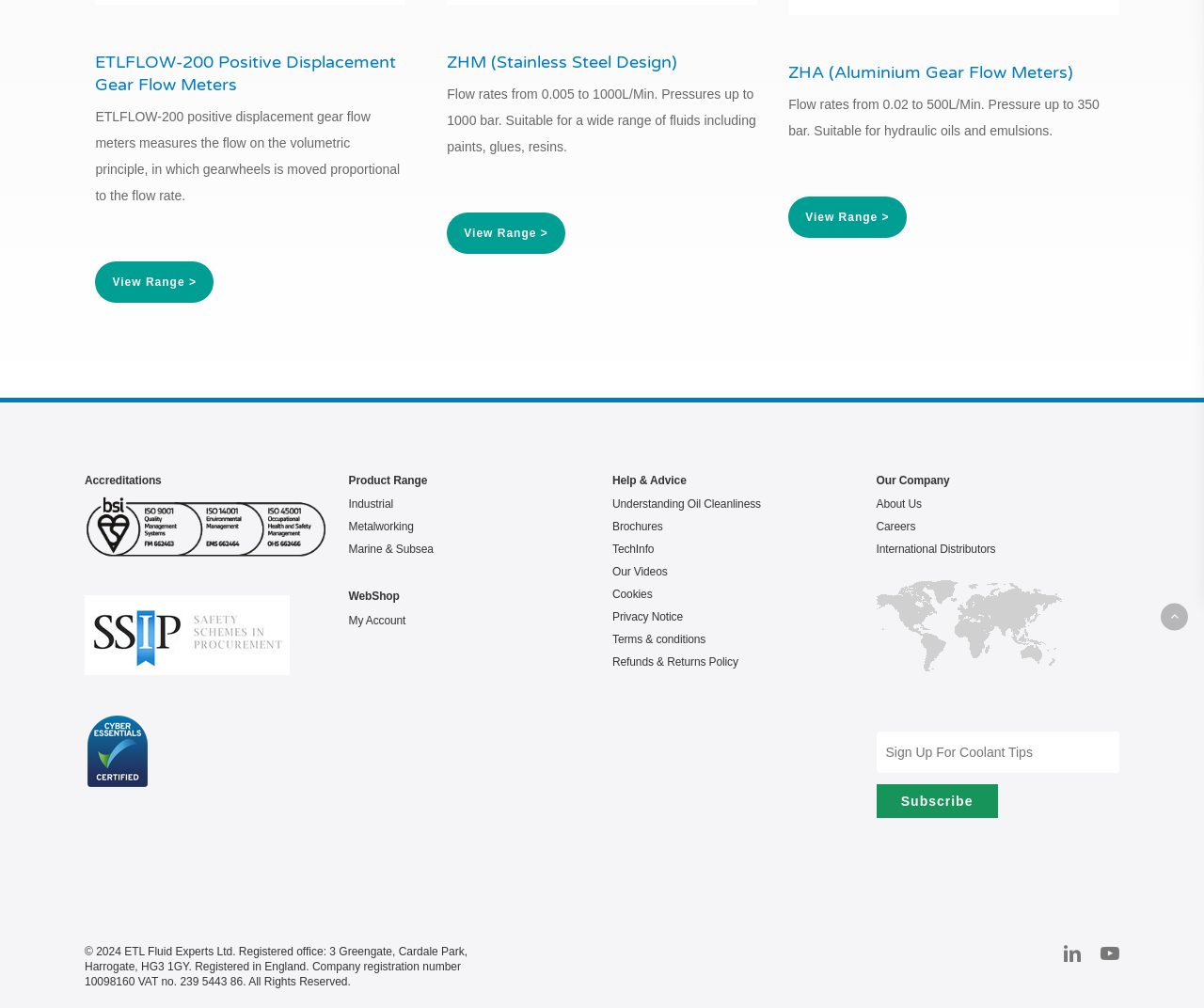From the webpage screenshot, identify the region described by Terms & conditions. Provide the bounding box coordinates as (top-left x, top-left y, bottom-right x, bottom-right y), with each value being a floating point number between 0 and 1.

[0.509, 0.627, 0.711, 0.642]